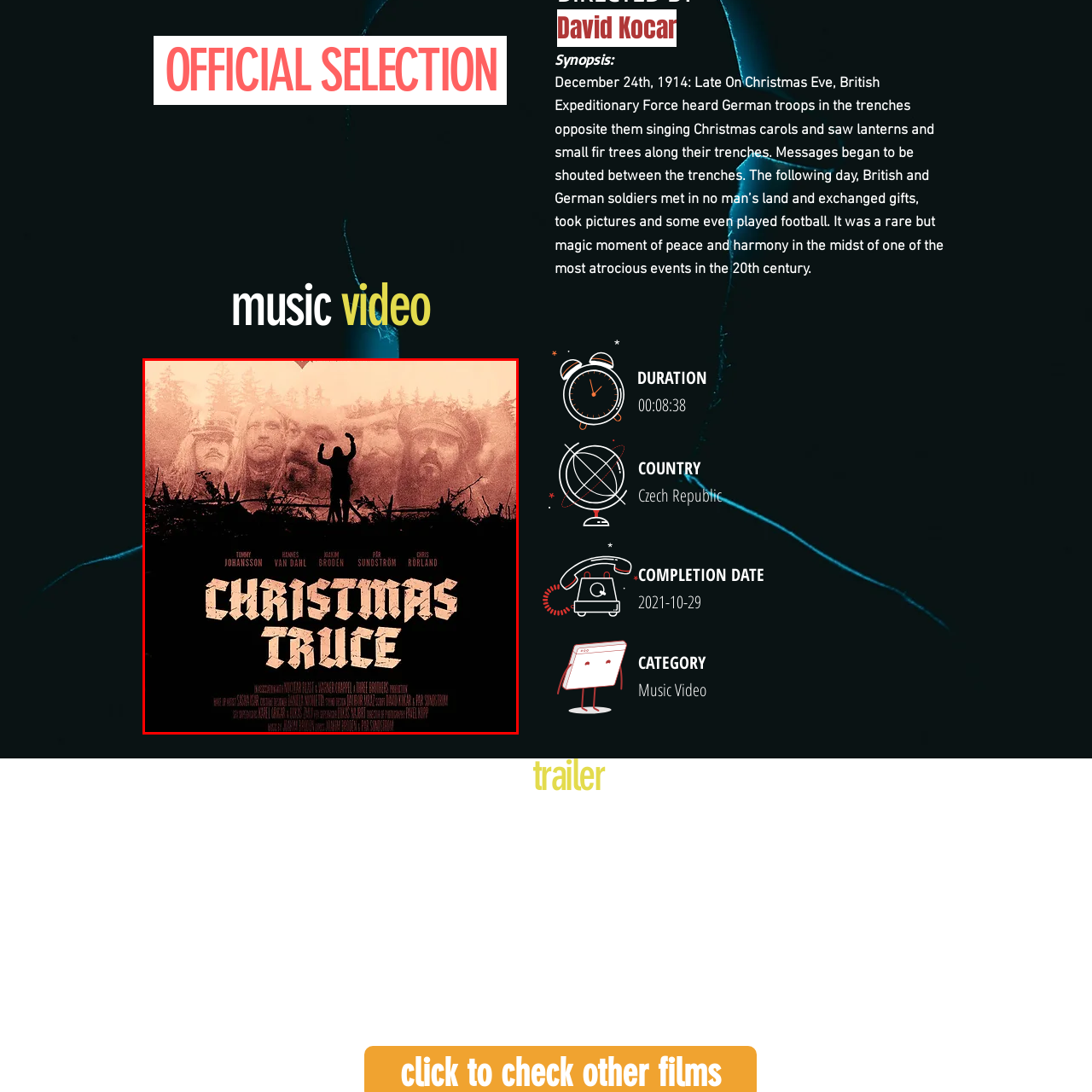Explain in detail the content of the image enclosed by the red outline.

The image features a promotional poster for the music video "Christmas Truce" by the band Sabaton. The poster is characterized by a dramatic, sepia-toned background depicting war-torn soldiers, evoking themes of conflict and camaraderie. In the foreground, a figure raises their arms in a gesture of triumph or peace, symbolizing hope against the backdrop of World War I. The title "CHRISTMAS TRUCE" is prominently displayed in a bold, eye-catching font at the bottom, along with the names of key contributors such as Tommy Johansson, Hannes Van Dahl, Jakub Brodén, Pär Sundström, and Chris Rörland. This visual effectively captures the essence of the song, which commemorates the historic moment during the war when soldiers from opposing sides came together to celebrate Christmas in 1914. The music video is categorized as a mix of history and music, bringing attention to a rare instance of humanity amidst one of the most brutal conflicts in history.